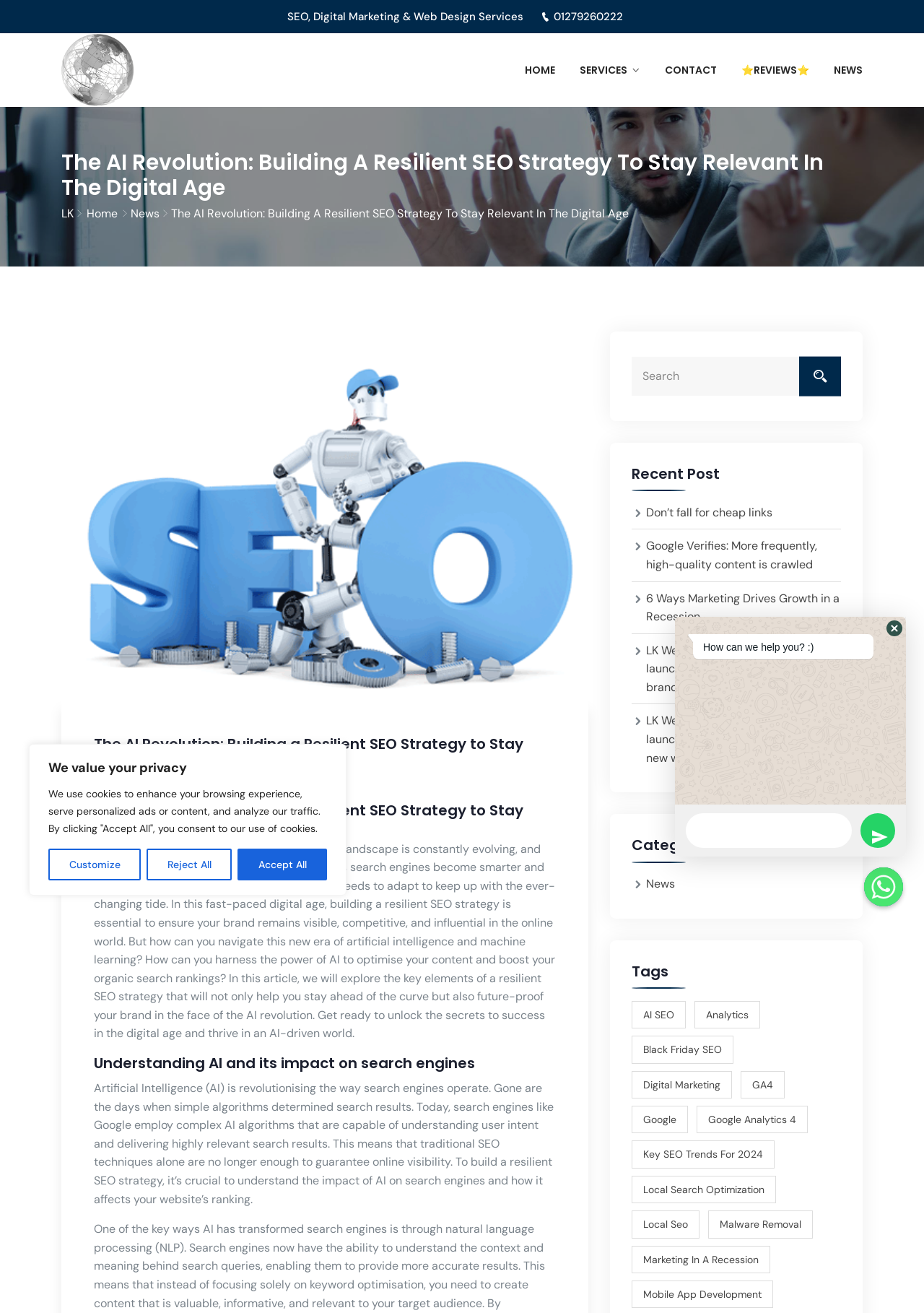Answer the question below in one word or phrase:
What is the topic of the article?

The AI Revolution and SEO